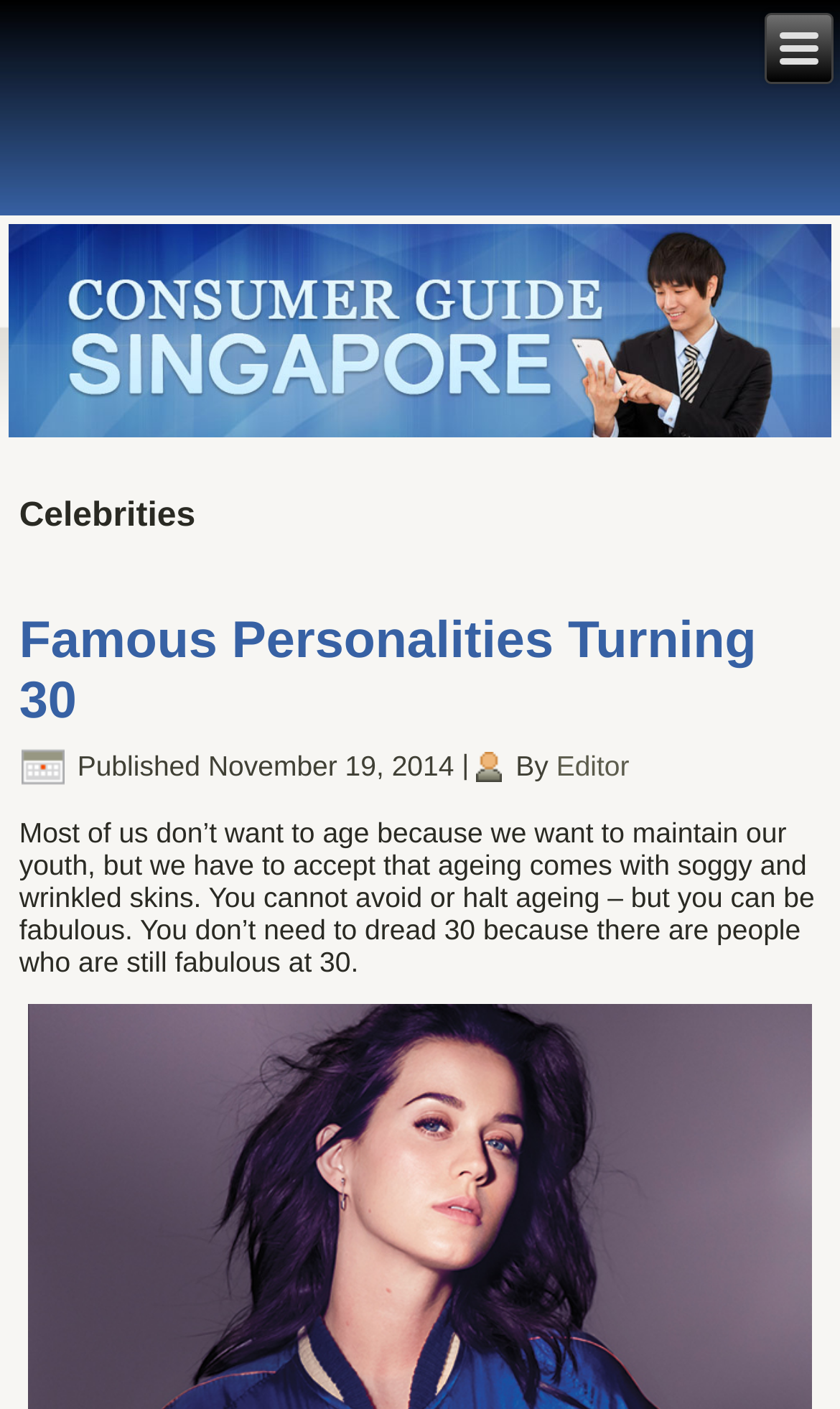Answer the following inquiry with a single word or phrase:
What is the tone of the article?

Positive